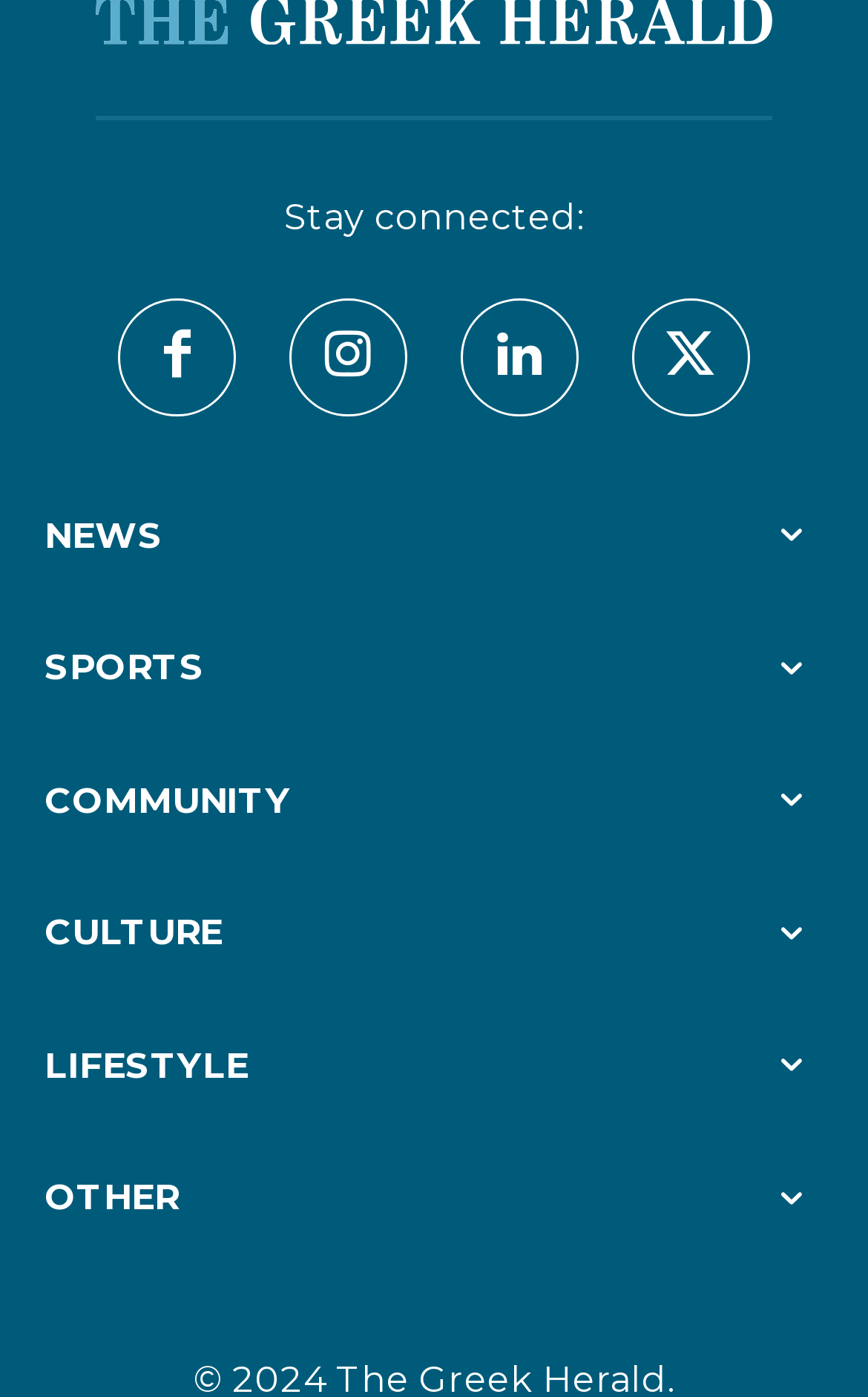Answer the following query with a single word or phrase:
What is the first social media icon?

Facebook